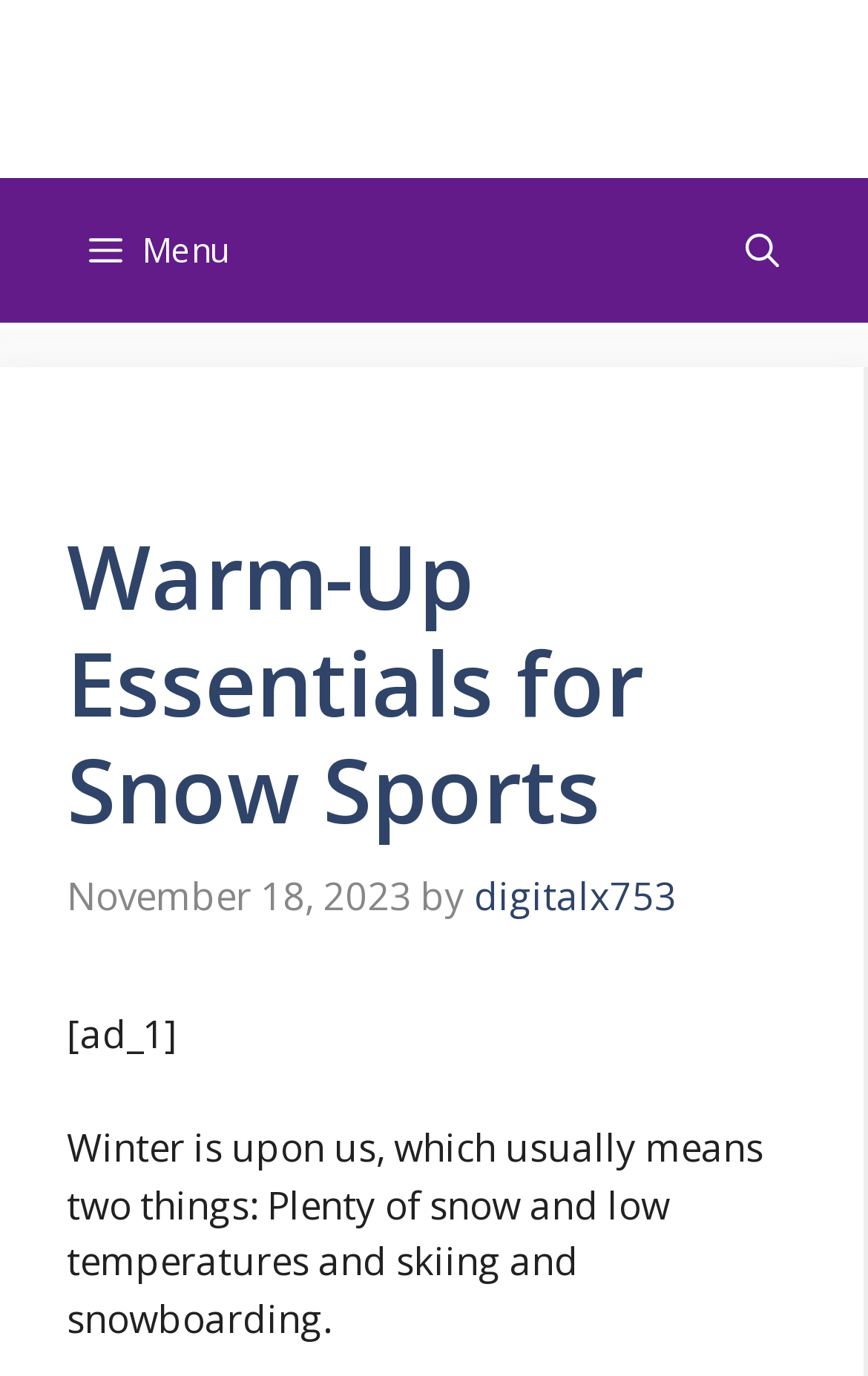What are the two things that winter usually means?
From the image, respond using a single word or phrase.

Plenty of snow and low temperatures